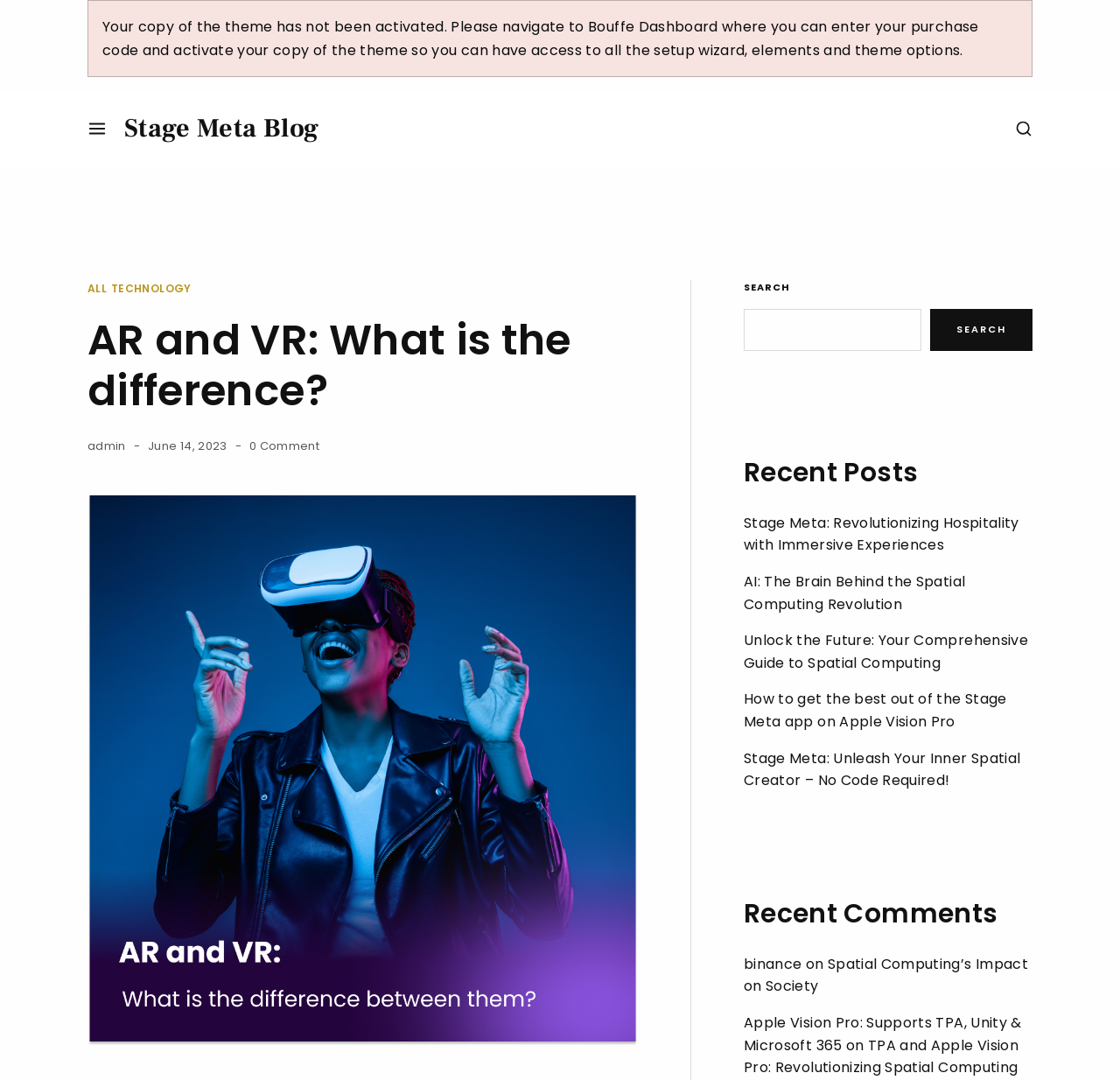Find the bounding box of the web element that fits this description: "Spatial Computing’s Impact on Society".

[0.664, 0.883, 0.918, 0.923]